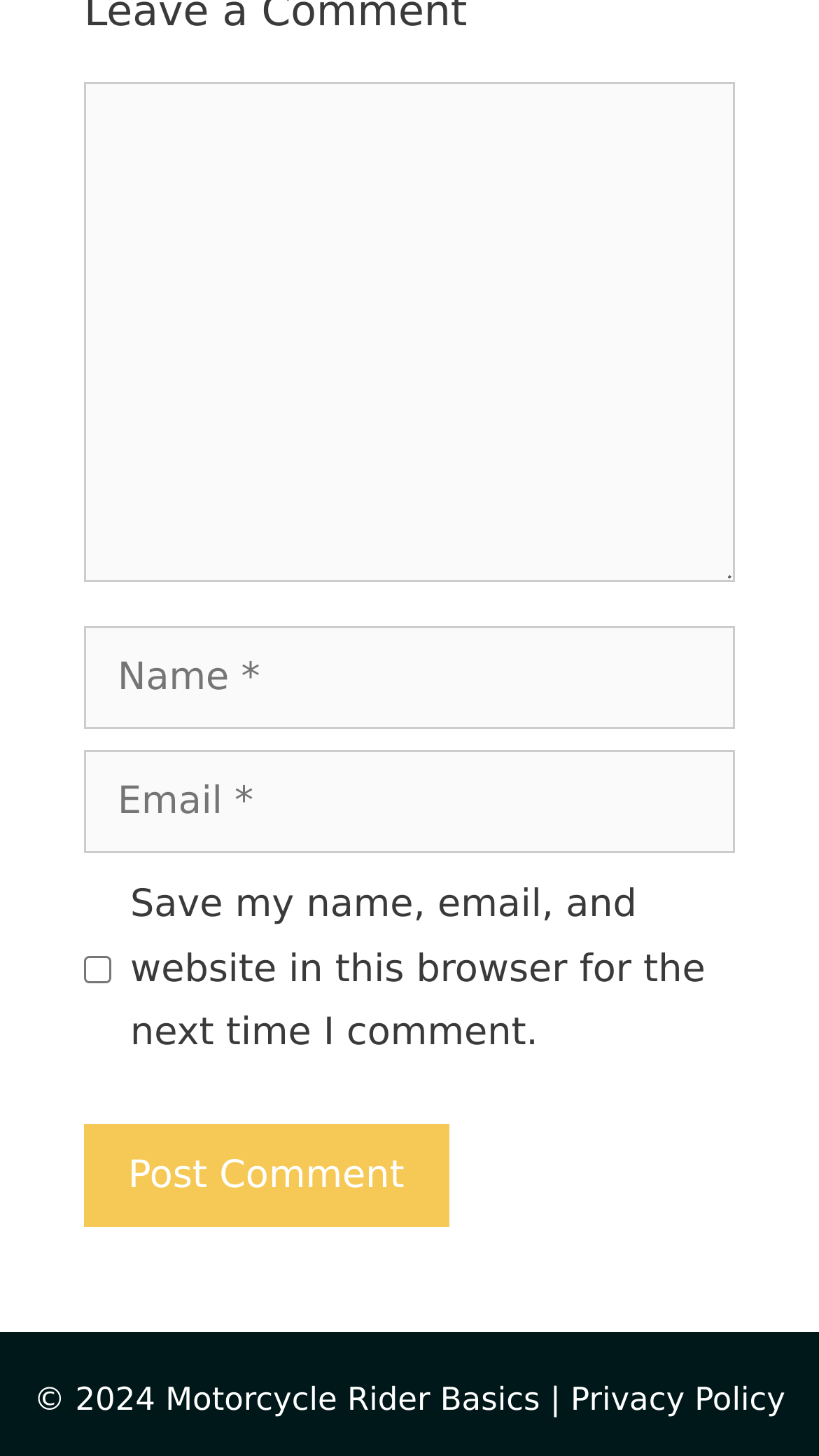What is the type of the 'Name' input field?
Refer to the screenshot and answer in one word or phrase.

Textbox